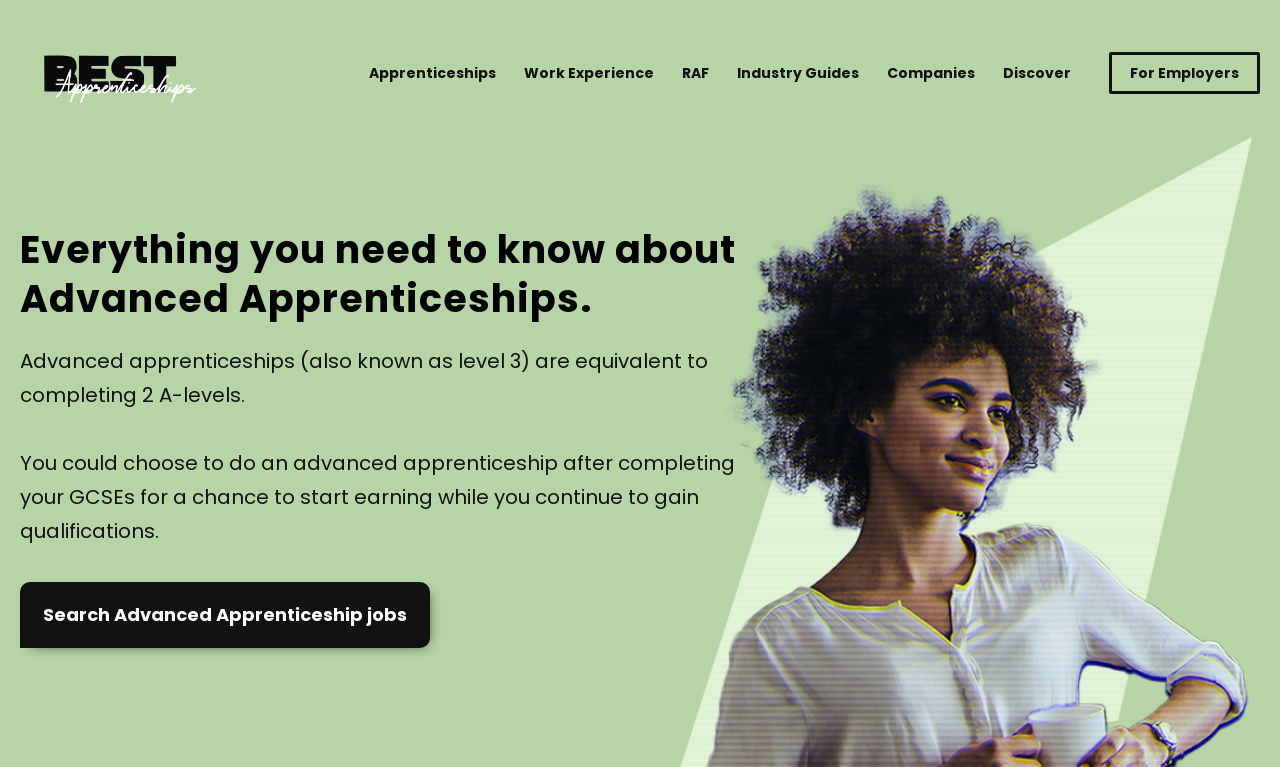Provide a single word or phrase answer to the question: 
What is the equivalent of an Advanced Apprenticeship?

2 A-levels